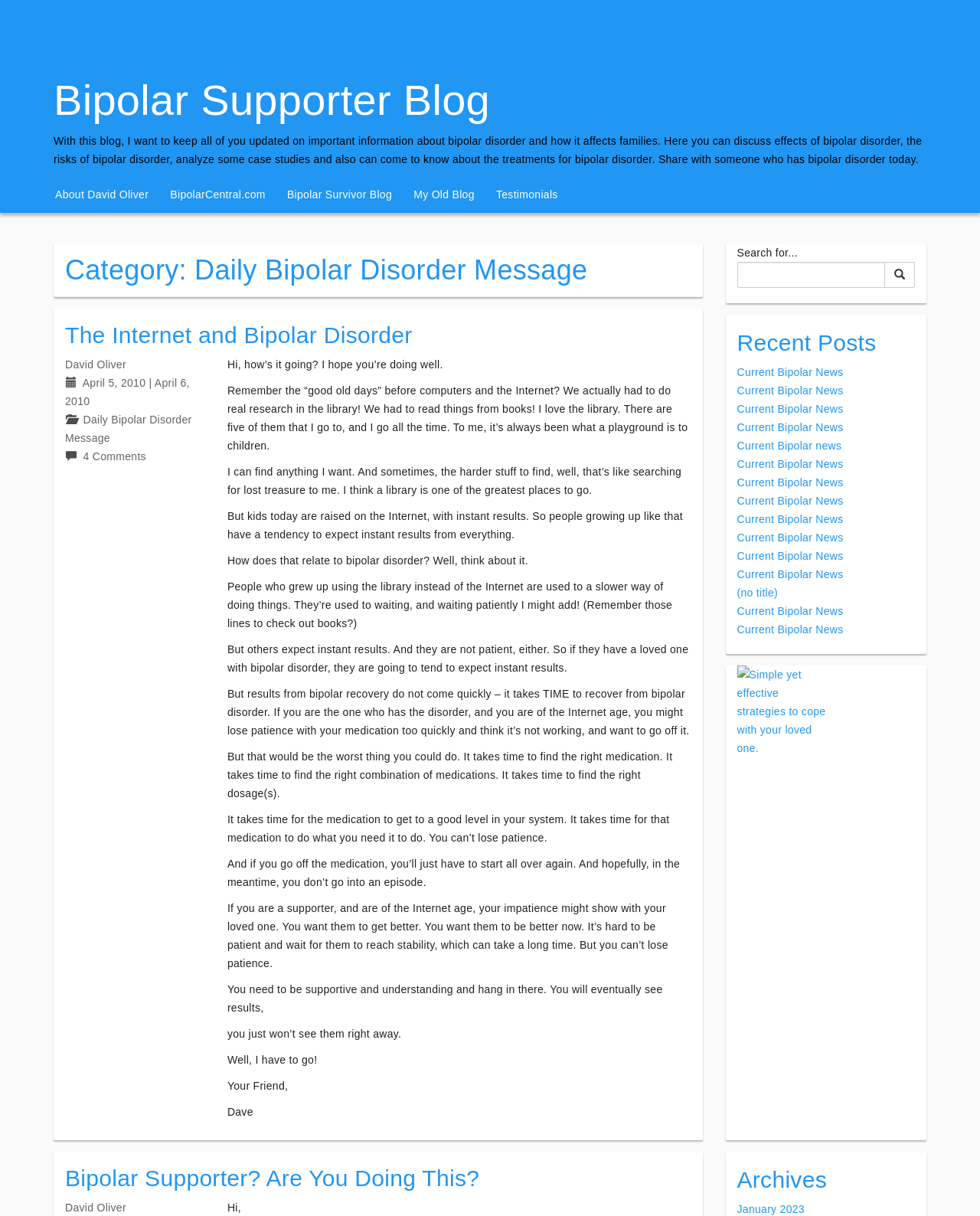Respond to the following query with just one word or a short phrase: 
What is the purpose of the blog?

To discuss bipolar disorder